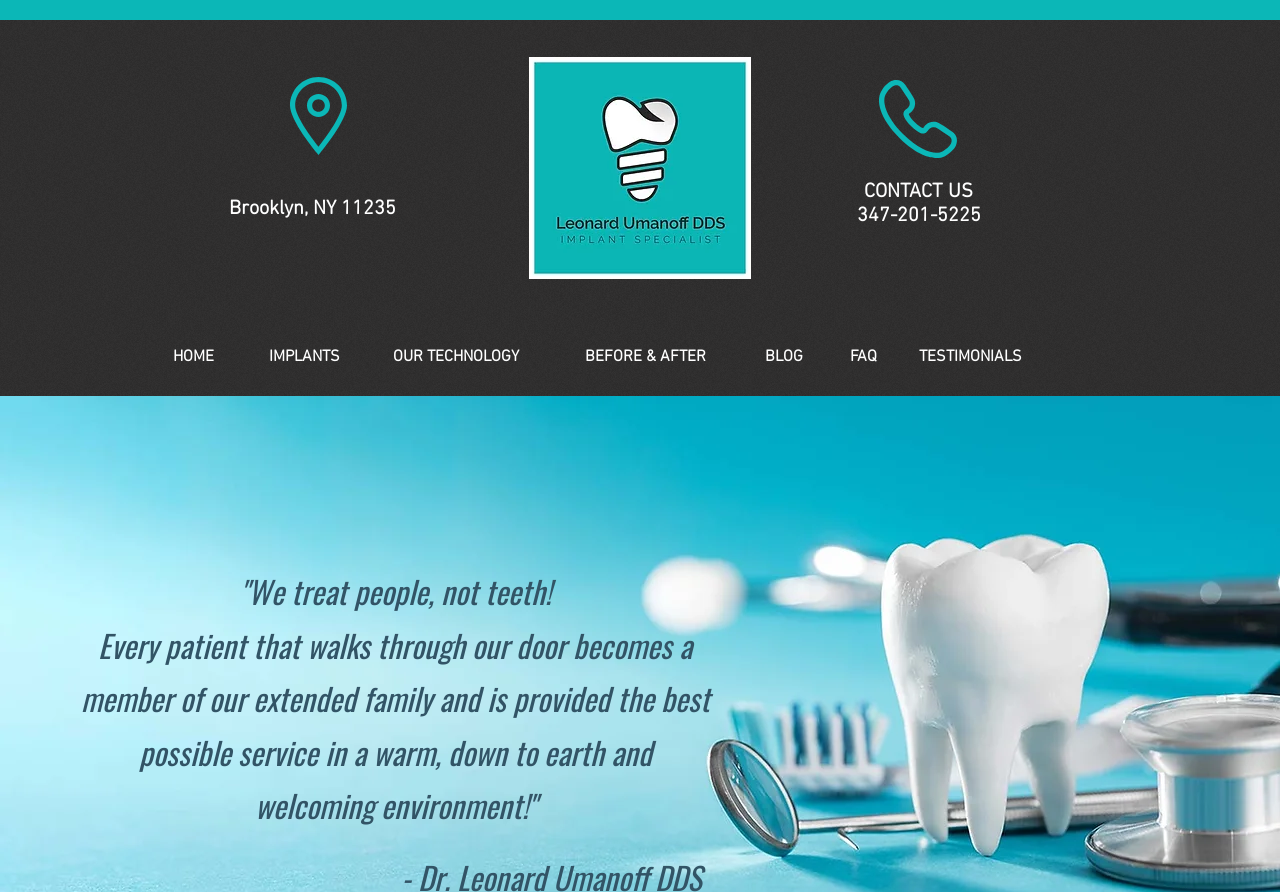Please answer the following question using a single word or phrase: 
What is the tone of Dr. Umanoff's practice?

Warm and welcoming